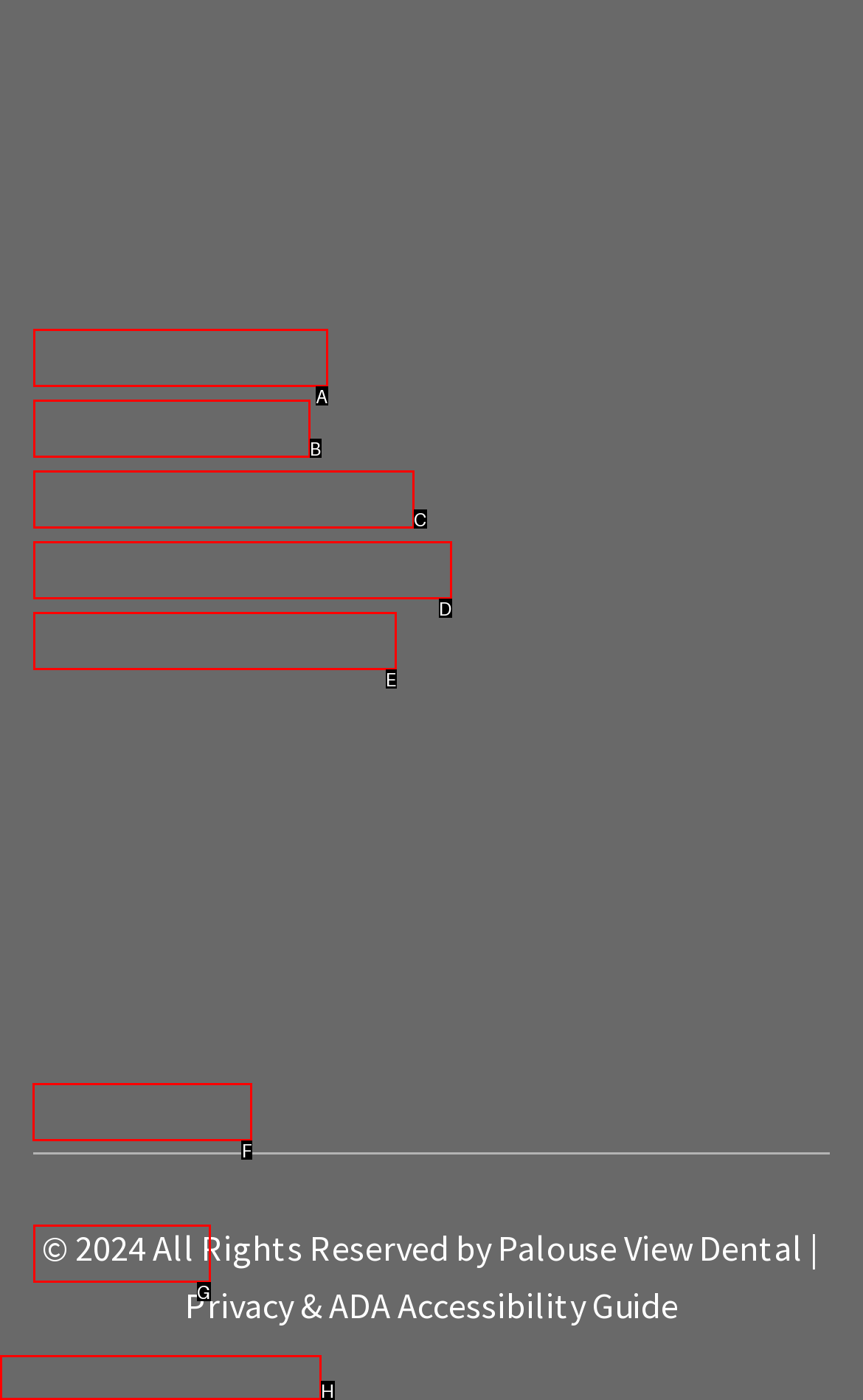Which letter corresponds to the correct option to complete the task: Contact the dental office?
Answer with the letter of the chosen UI element.

F